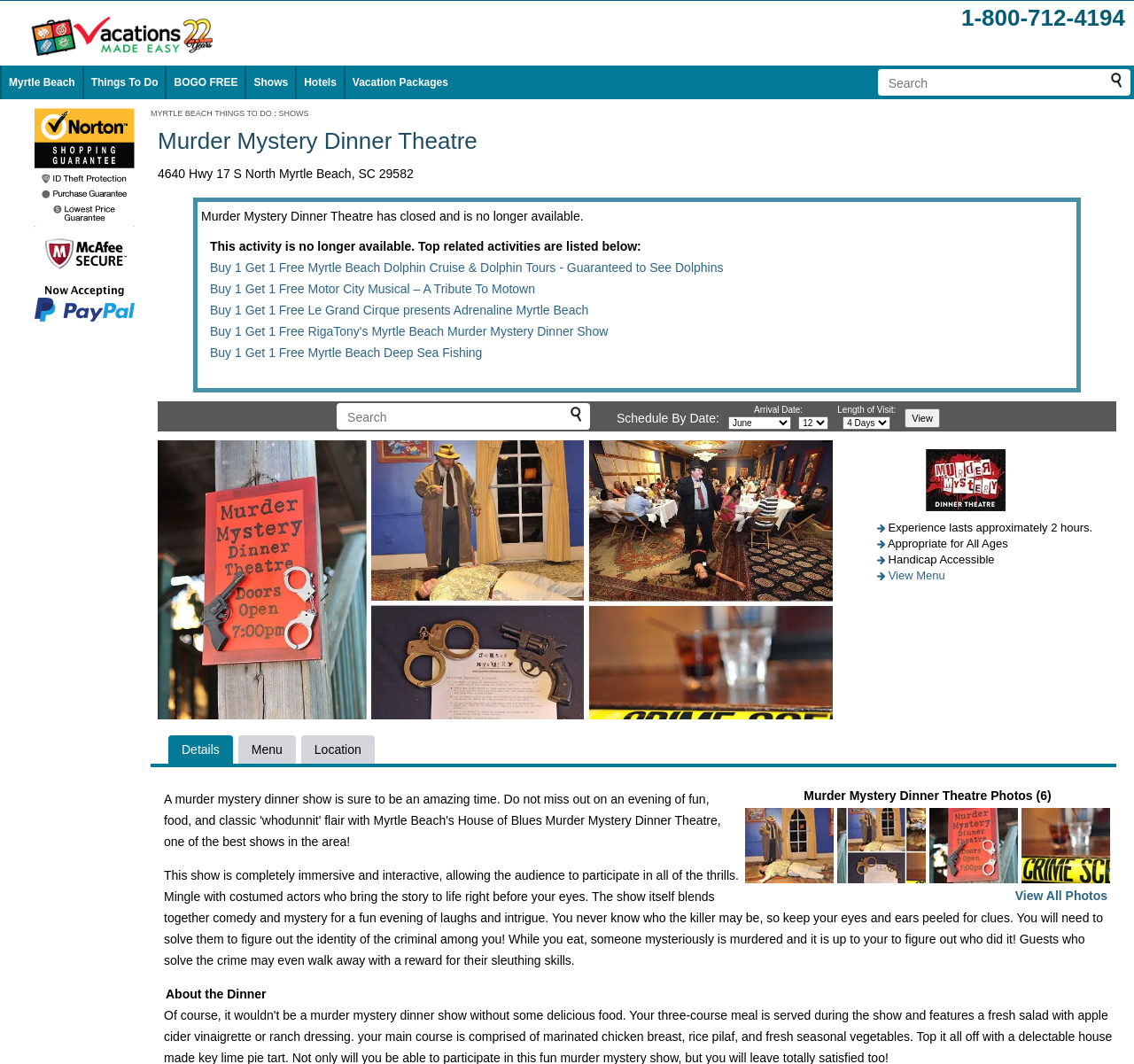Please locate the bounding box coordinates of the element that needs to be clicked to achieve the following instruction: "Select a date from the schedule". The coordinates should be four float numbers between 0 and 1, i.e., [left, top, right, bottom].

[0.642, 0.391, 0.698, 0.403]